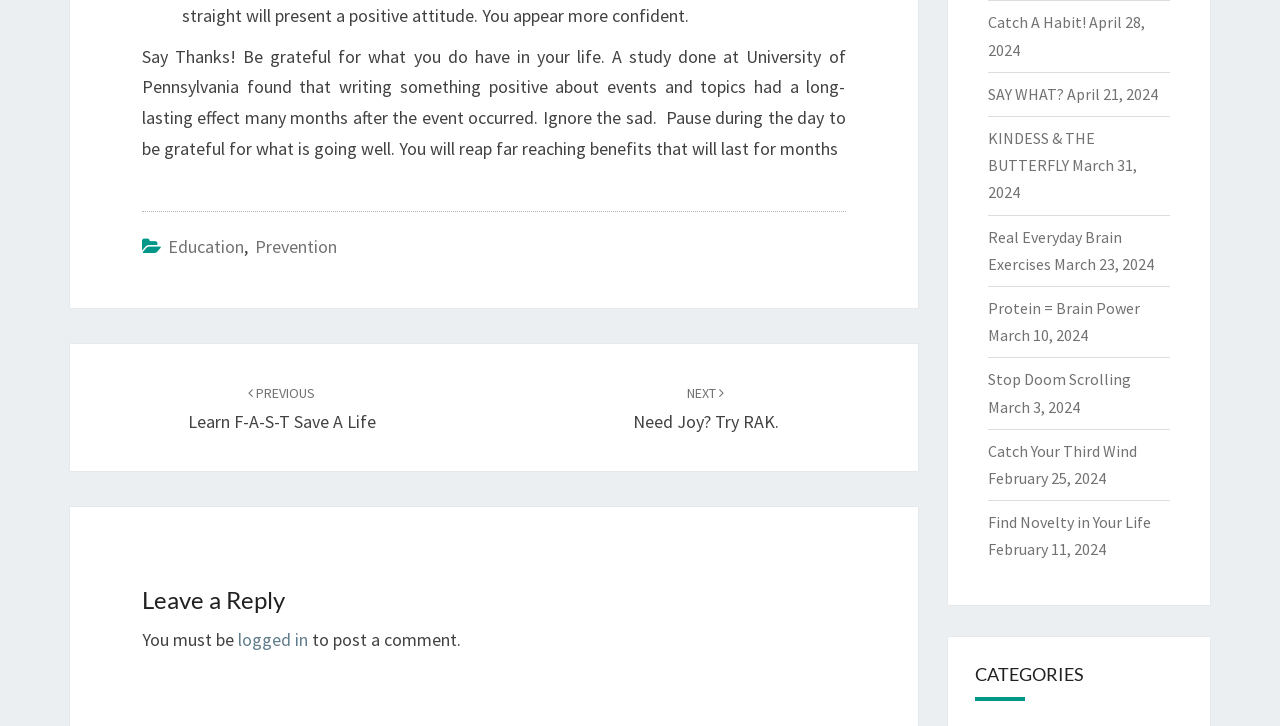Please identify the bounding box coordinates of the clickable element to fulfill the following instruction: "Click on the 'NEXT Need Joy? Try RAK.' link". The coordinates should be four float numbers between 0 and 1, i.e., [left, top, right, bottom].

[0.494, 0.523, 0.608, 0.597]